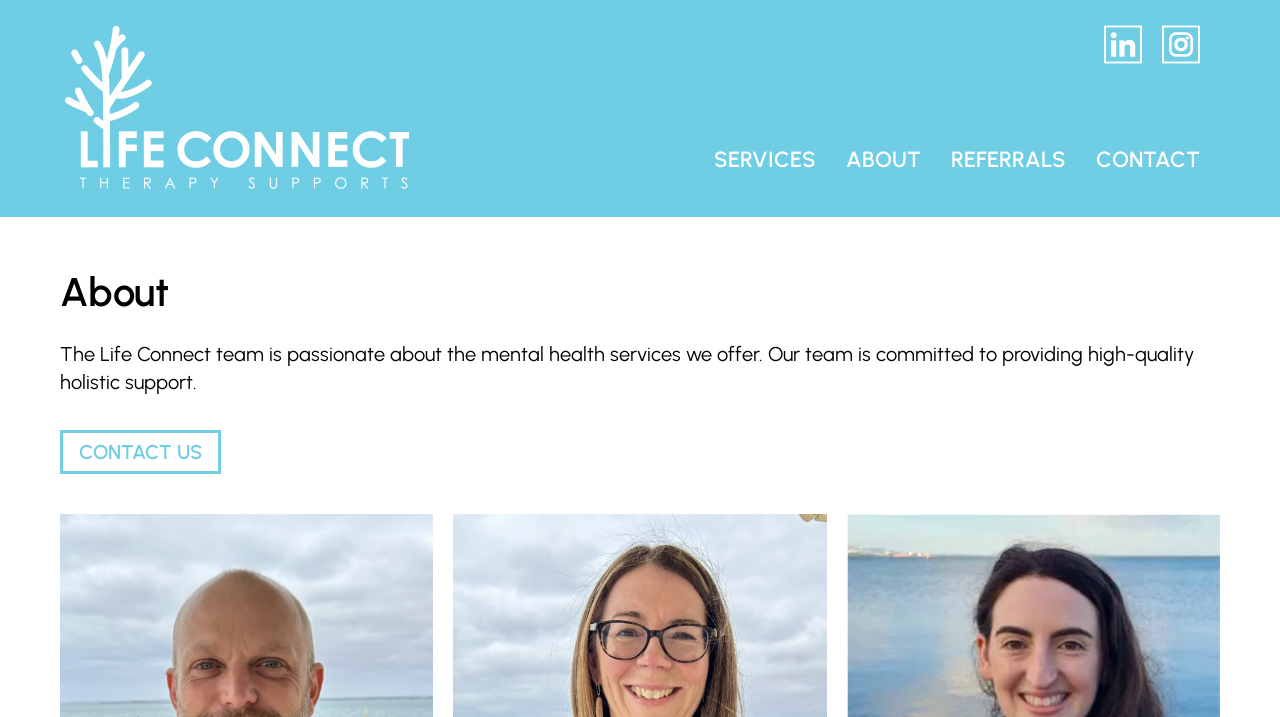Identify the bounding box coordinates of the HTML element based on this description: "Contact us".

[0.047, 0.6, 0.173, 0.661]